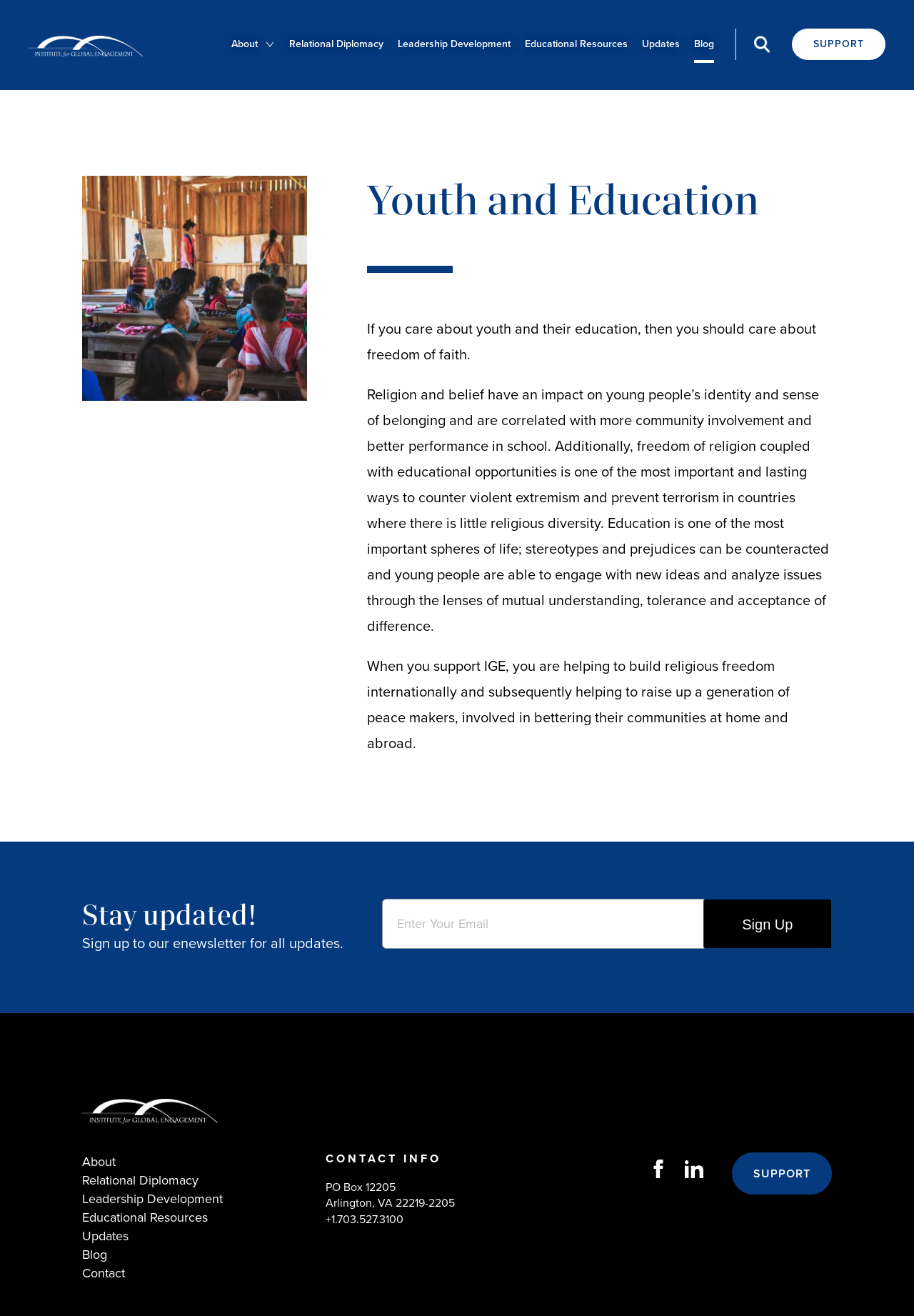Kindly determine the bounding box coordinates of the area that needs to be clicked to fulfill this instruction: "Sign up to the newsletter".

[0.769, 0.683, 0.91, 0.721]